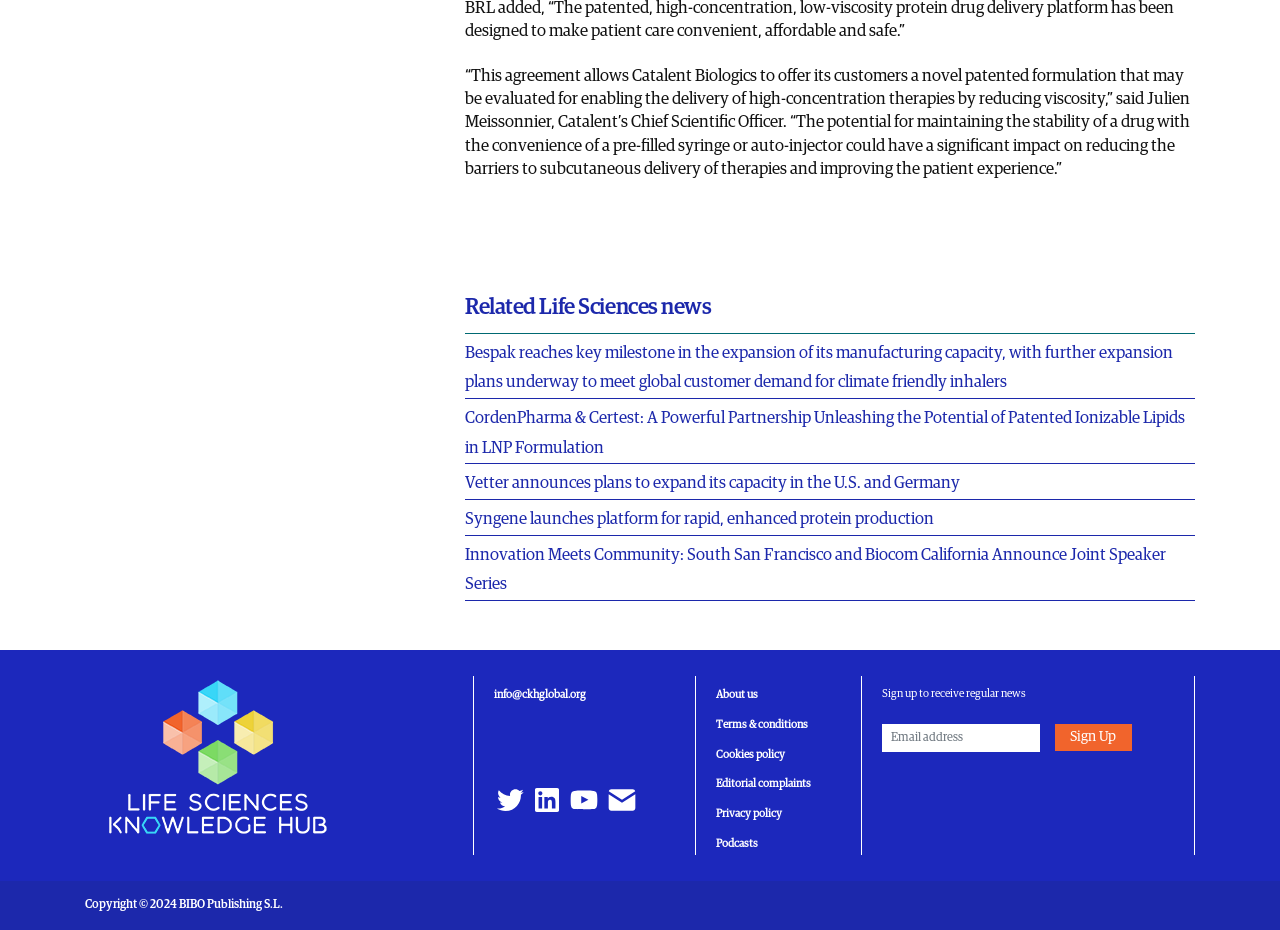Pinpoint the bounding box coordinates of the clickable area needed to execute the instruction: "Read about related life sciences news". The coordinates should be specified as four float numbers between 0 and 1, i.e., [left, top, right, bottom].

[0.363, 0.317, 0.934, 0.359]